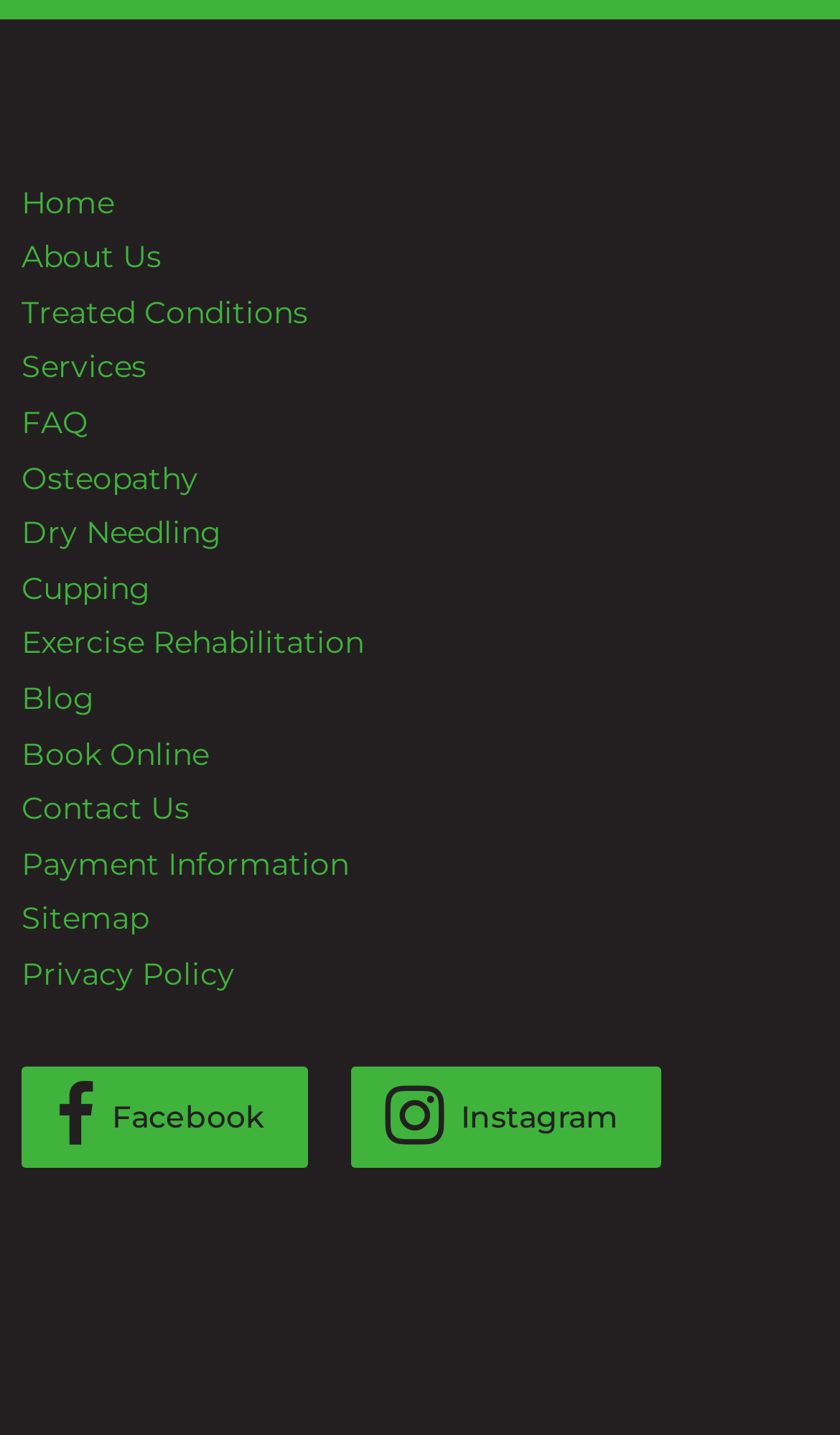Please provide the bounding box coordinates in the format (top-left x, top-left y, bottom-right x, bottom-right y). Remember, all values are floating point numbers between 0 and 1. What is the bounding box coordinate of the region described as: About Us

[0.026, 0.165, 0.192, 0.192]